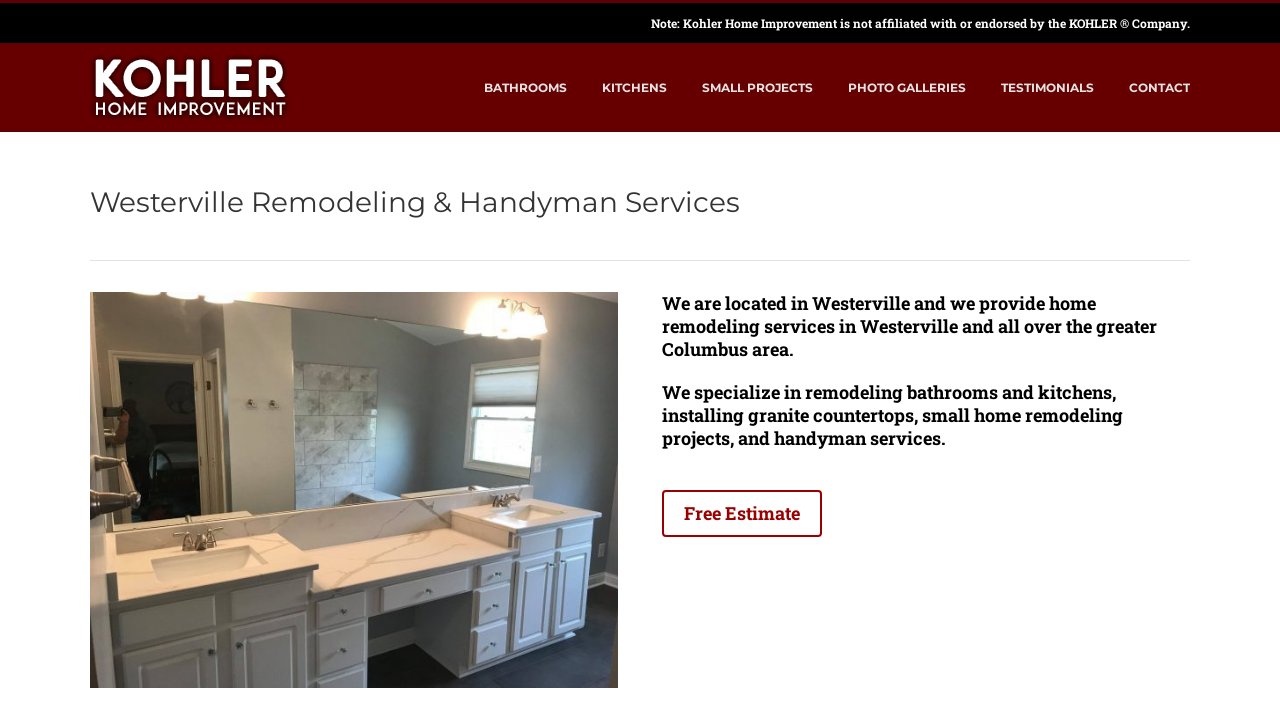What areas does Kohler Home Improvement serve?
Based on the image, provide your answer in one word or phrase.

Westerville and greater Columbus area